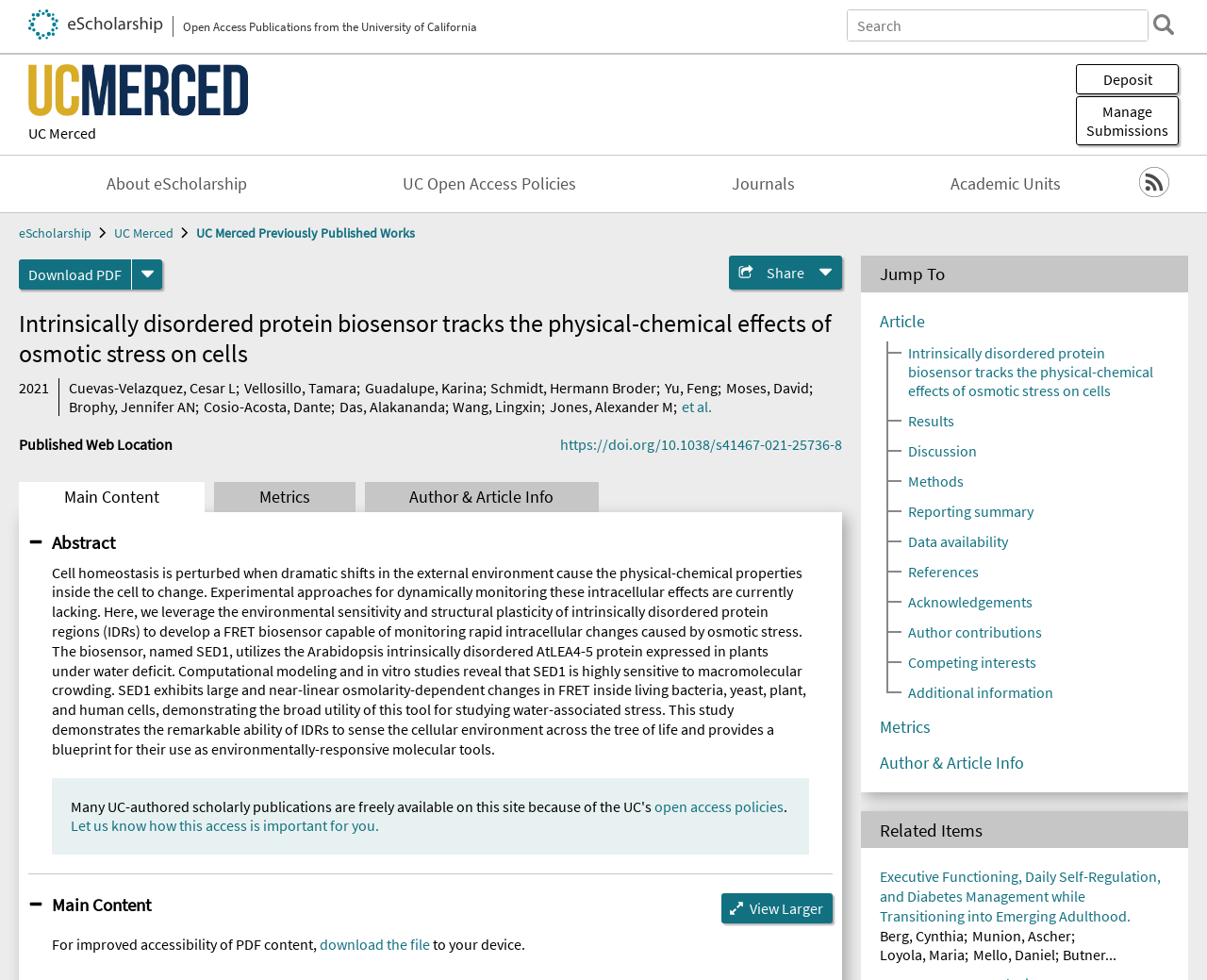Specify the bounding box coordinates of the region I need to click to perform the following instruction: "View larger image". The coordinates must be four float numbers in the range of 0 to 1, i.e., [left, top, right, bottom].

[0.598, 0.912, 0.69, 0.942]